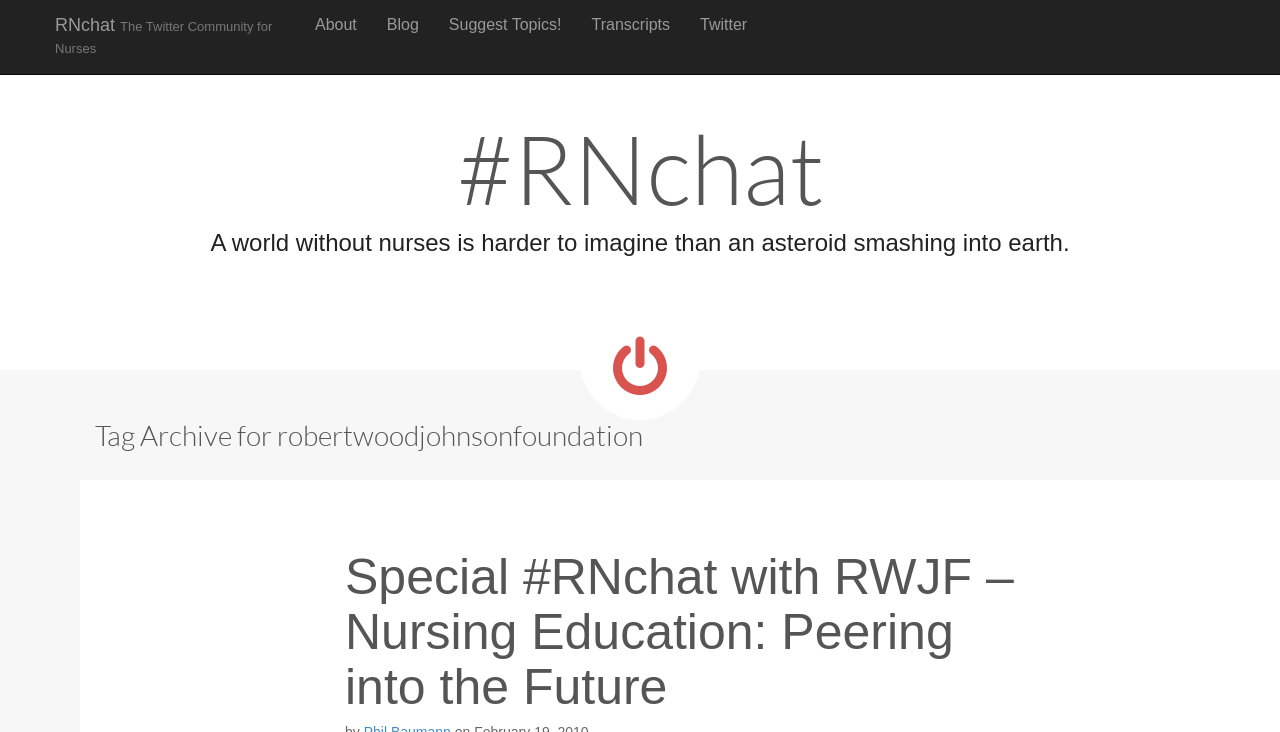What organization is associated with the special chat?
Please look at the screenshot and answer using one word or phrase.

RWJF